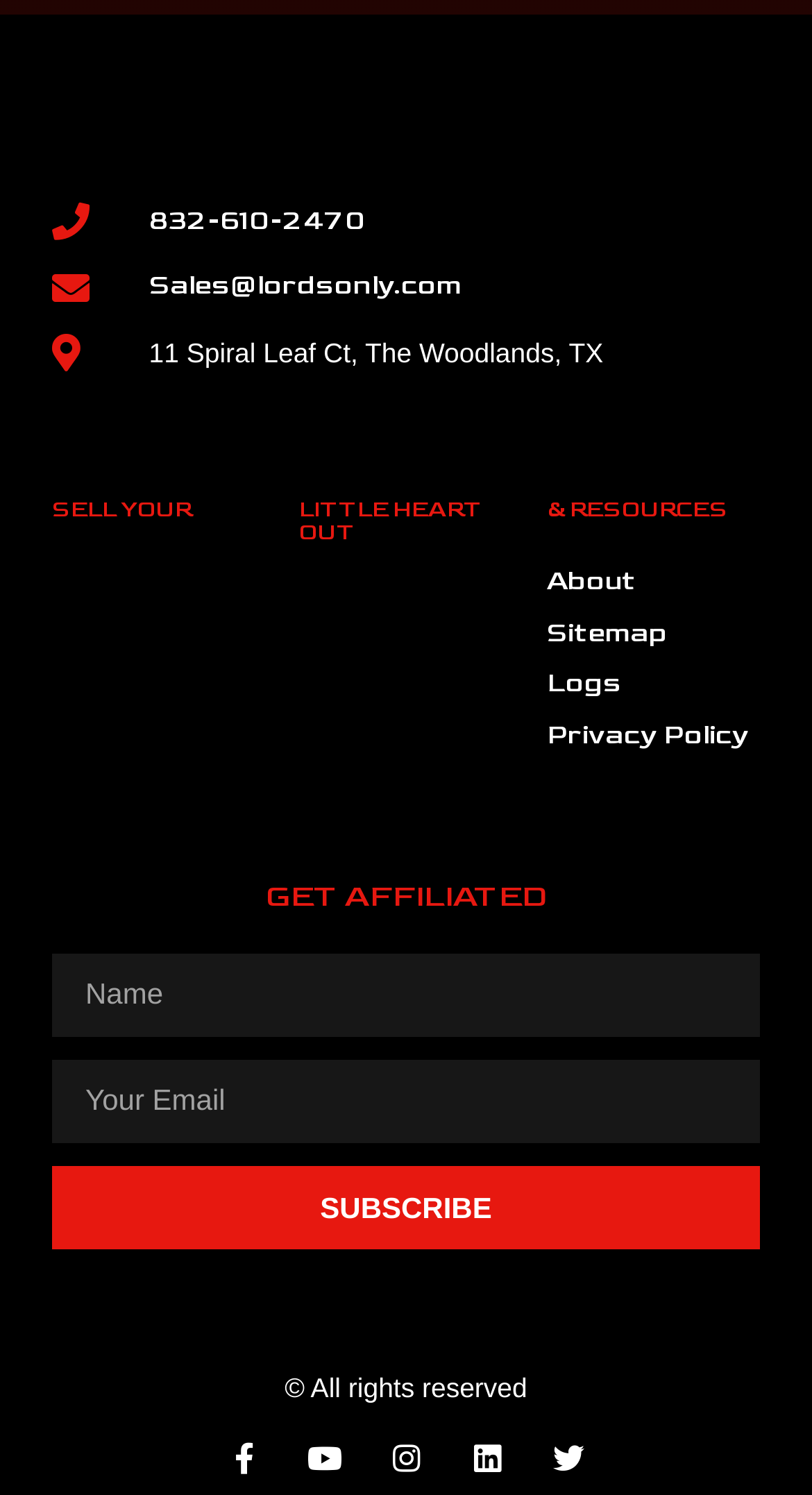What is the purpose of the textbox 'Email'?
Answer the question using a single word or phrase, according to the image.

To subscribe